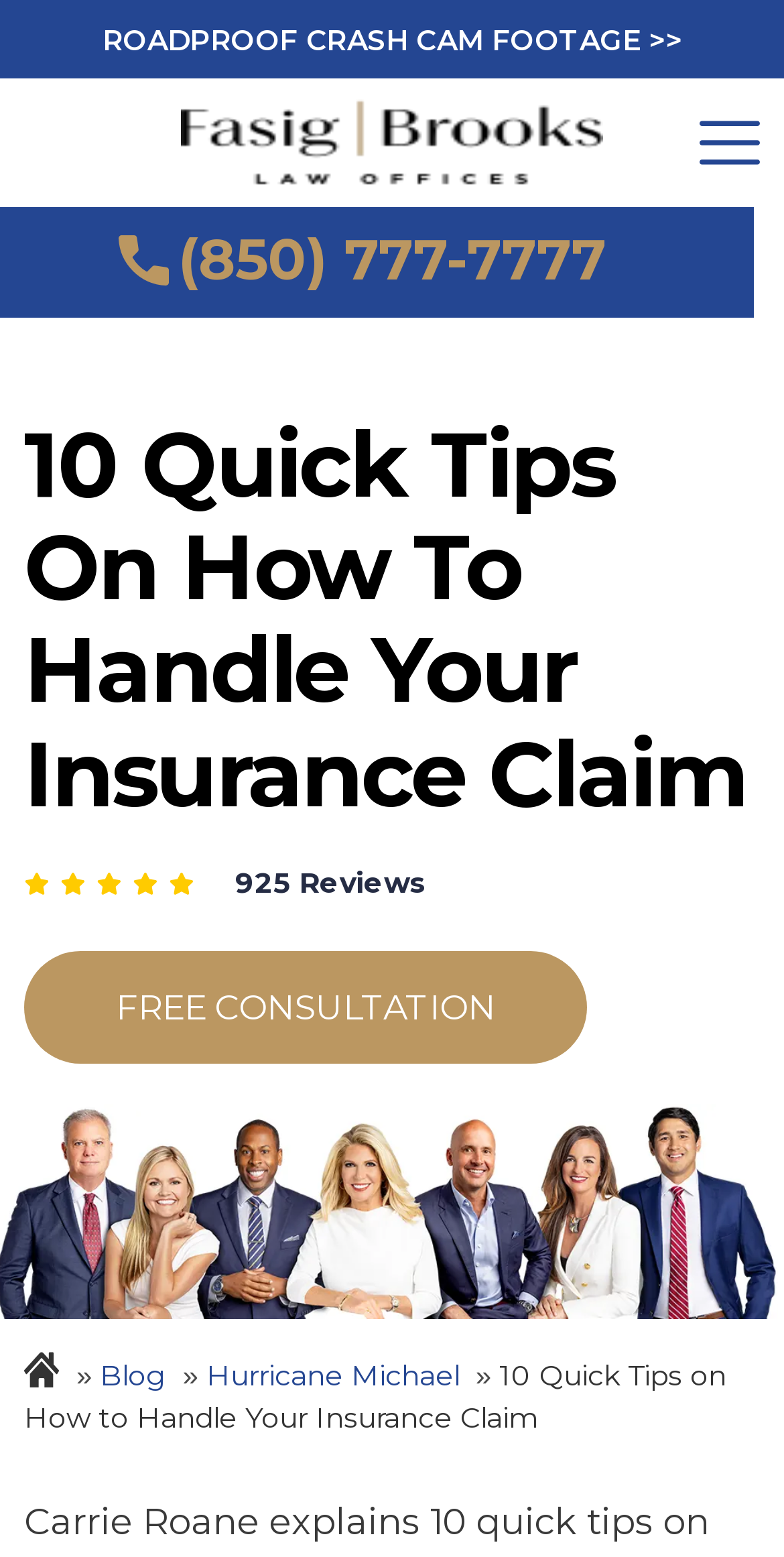Select the bounding box coordinates of the element I need to click to carry out the following instruction: "Click the 'Fasig | Brooks' logo".

[0.231, 0.062, 0.769, 0.12]